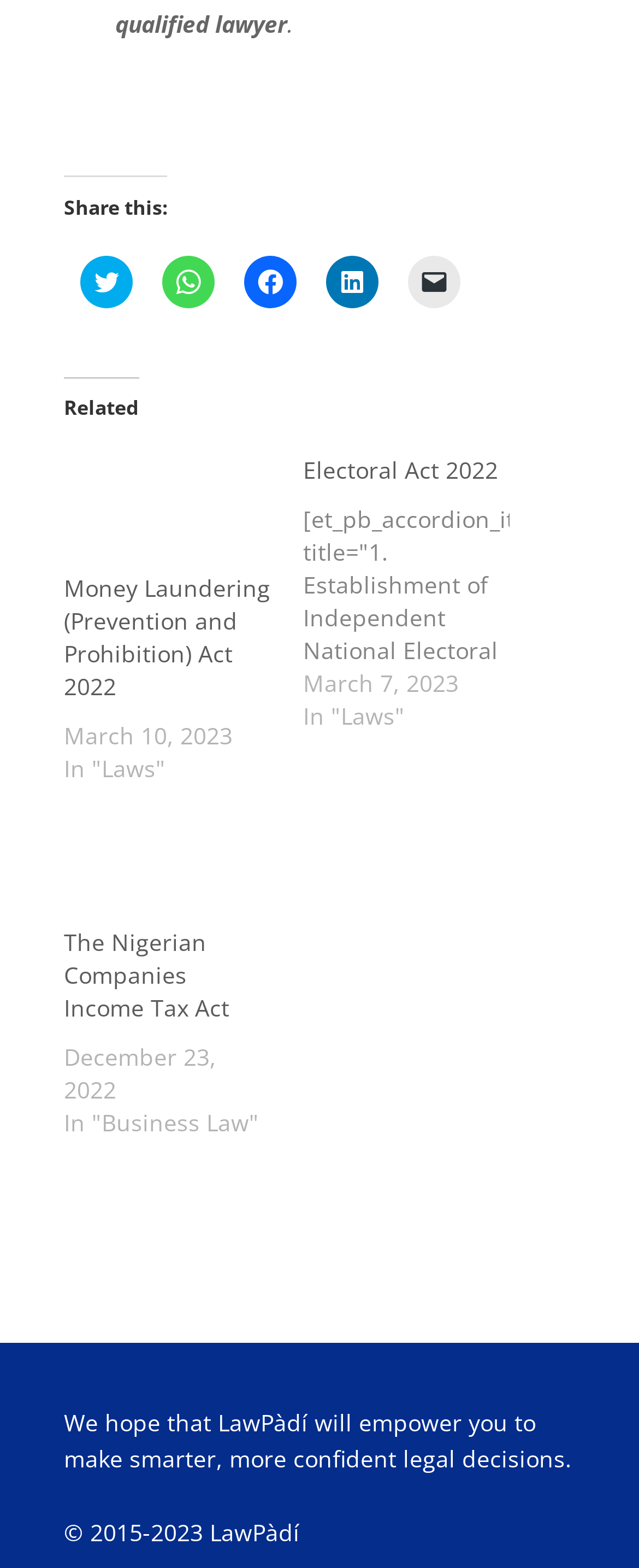Answer the question below in one word or phrase:
What is the purpose of LawPàdí?

Empower legal decisions